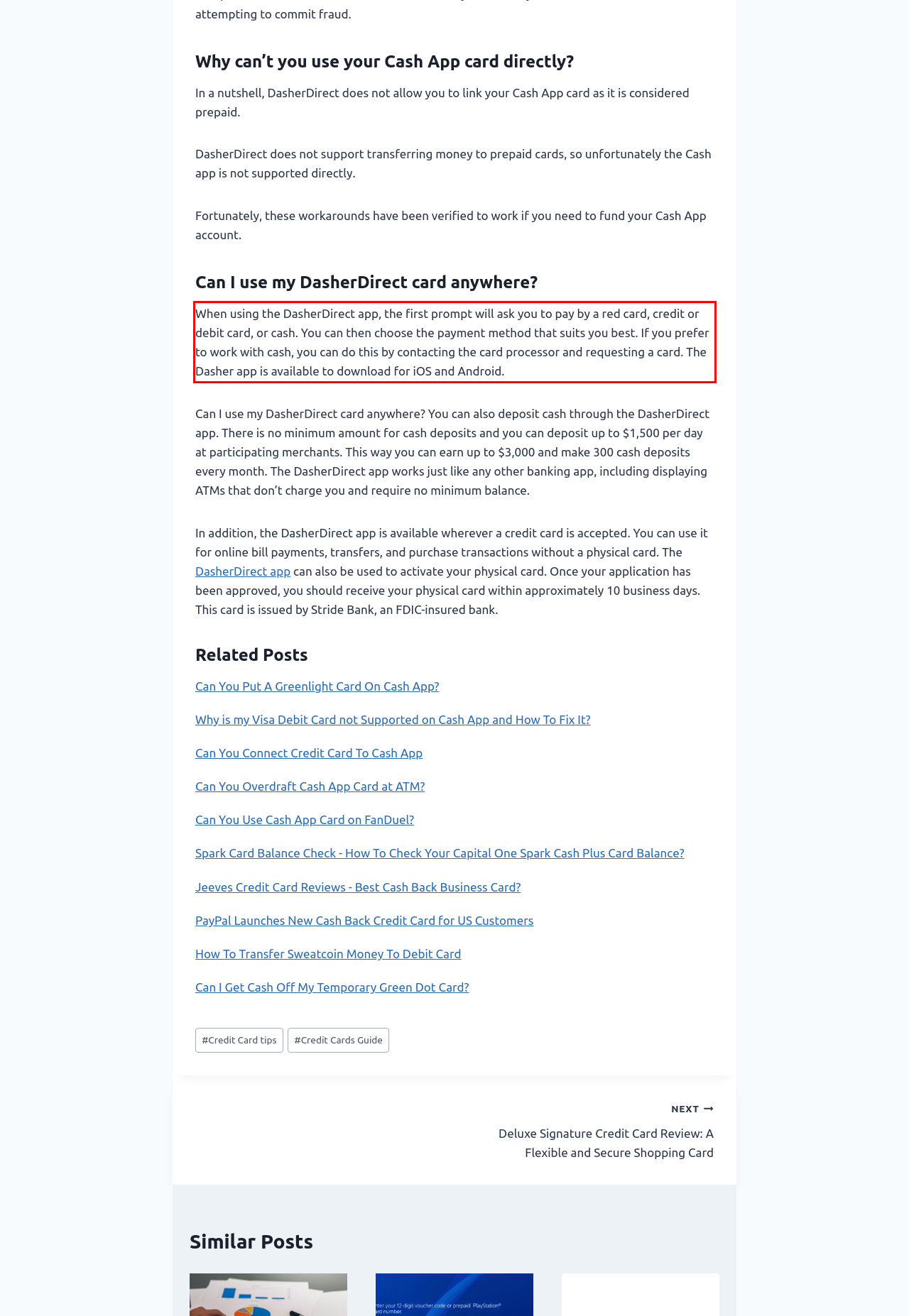Analyze the screenshot of the webpage and extract the text from the UI element that is inside the red bounding box.

When using the DasherDirect app, the first prompt will ask you to pay by a red card, credit or debit card, or cash. You can then choose the payment method that suits you best. If you prefer to work with cash, you can do this by contacting the card processor and requesting a card. The Dasher app is available to download for iOS and Android.